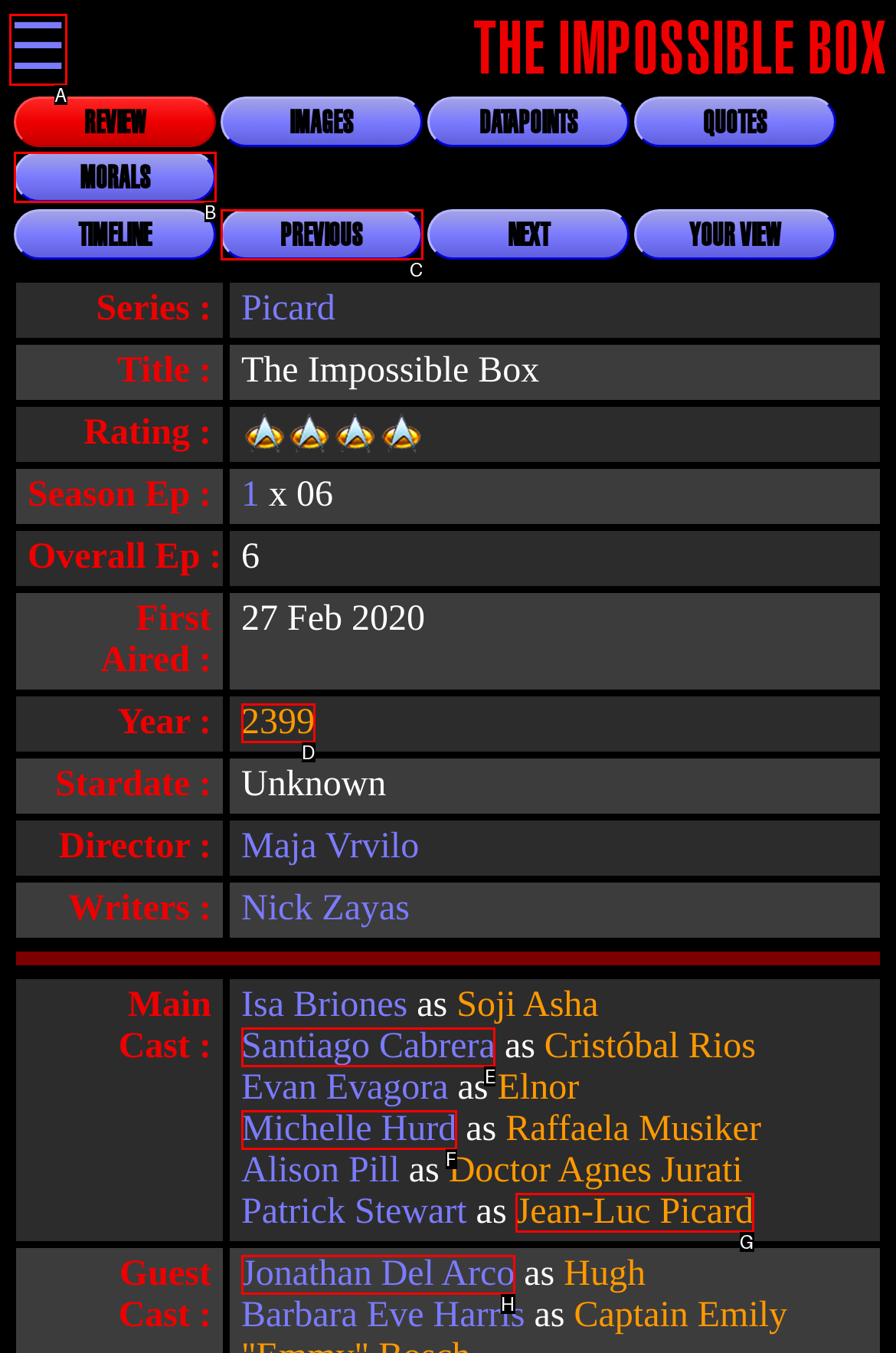Pick the option that corresponds to: Jonathan Del Arco
Provide the letter of the correct choice.

H